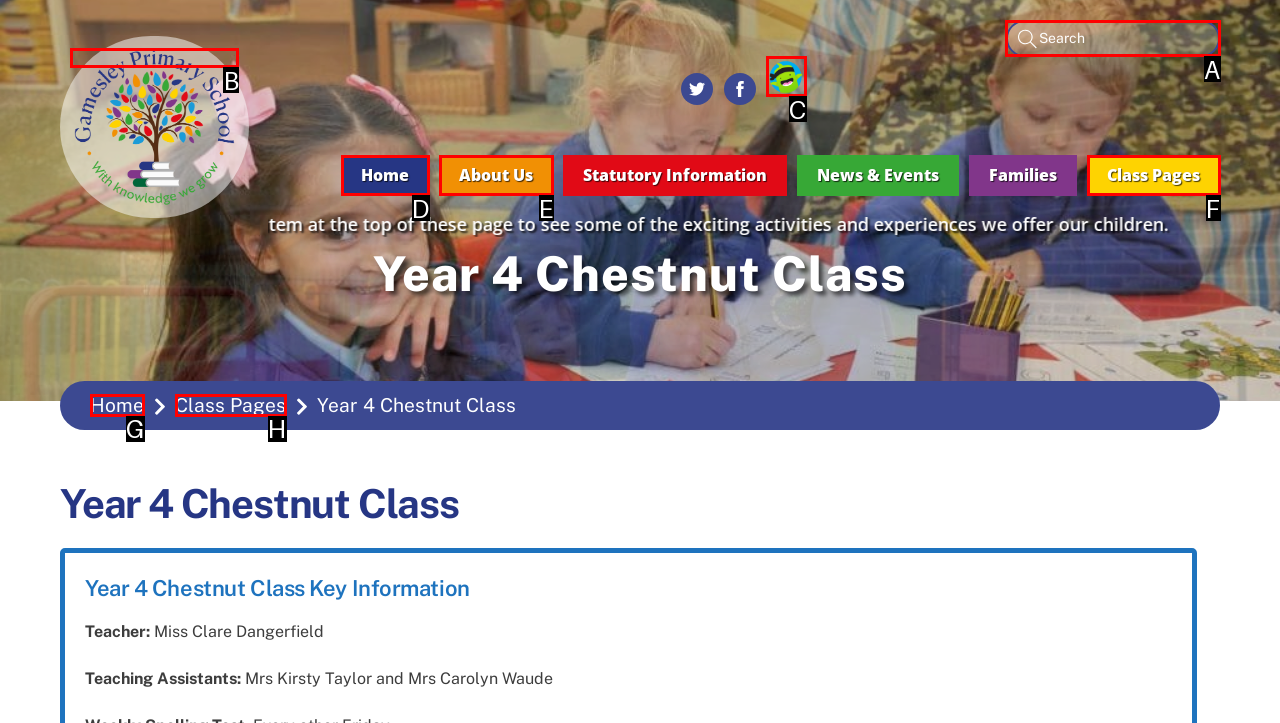Pick the option that corresponds to: Class Pages
Provide the letter of the correct choice.

F